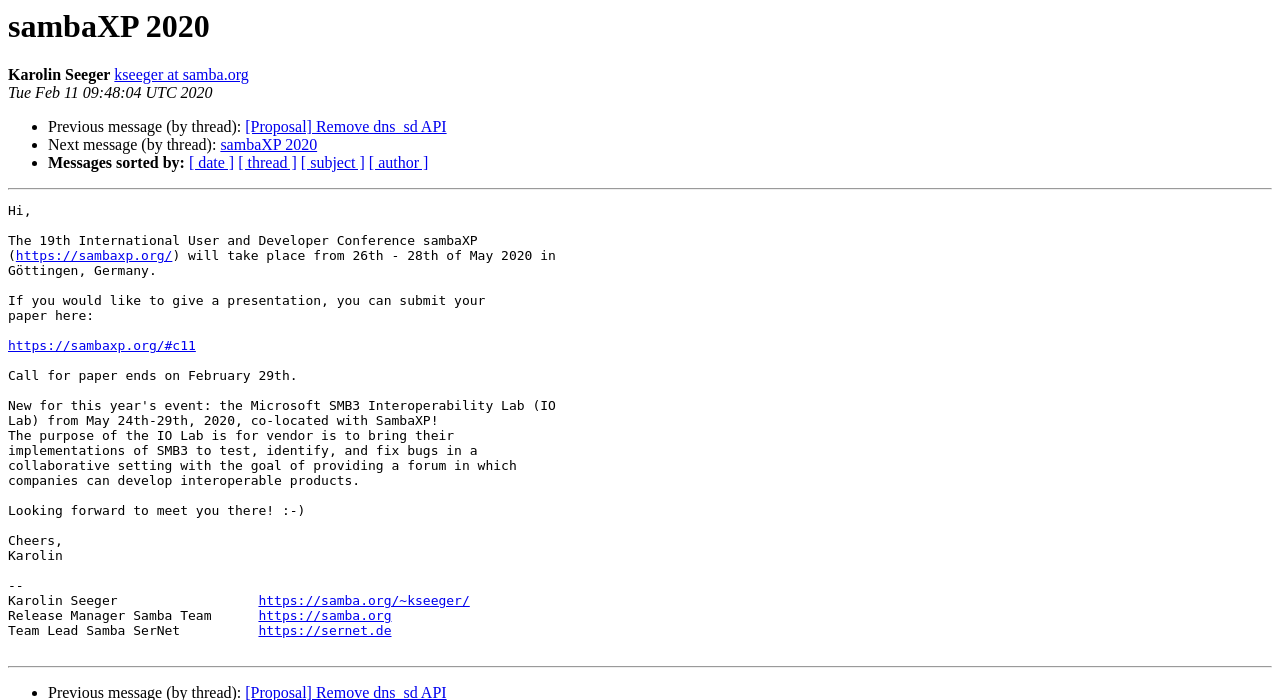Please examine the image and provide a detailed answer to the question: What is the URL of the conference website?

The URL of the conference website can be found in the link element that reads 'https://sambaxp.org/'. This element is located in the main content area of the page and is likely the website for the sambaXP 2020 conference.